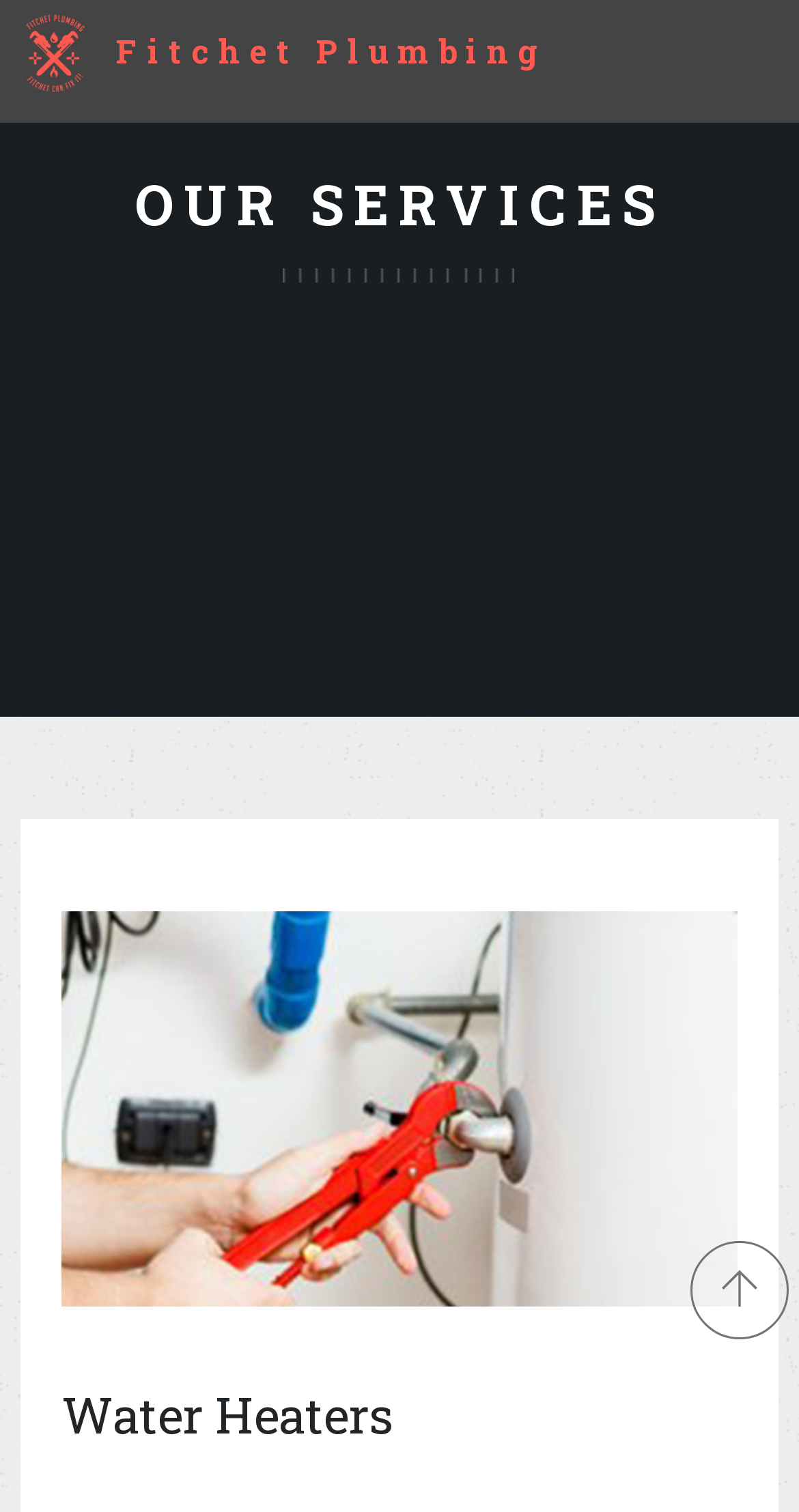Observe the image and answer the following question in detail: What is a specific service offered?

Under the 'OUR SERVICES' category, I found a heading element with the text 'Water Heaters', which indicates that this is a specific service offered by Fitchet Plumbing.